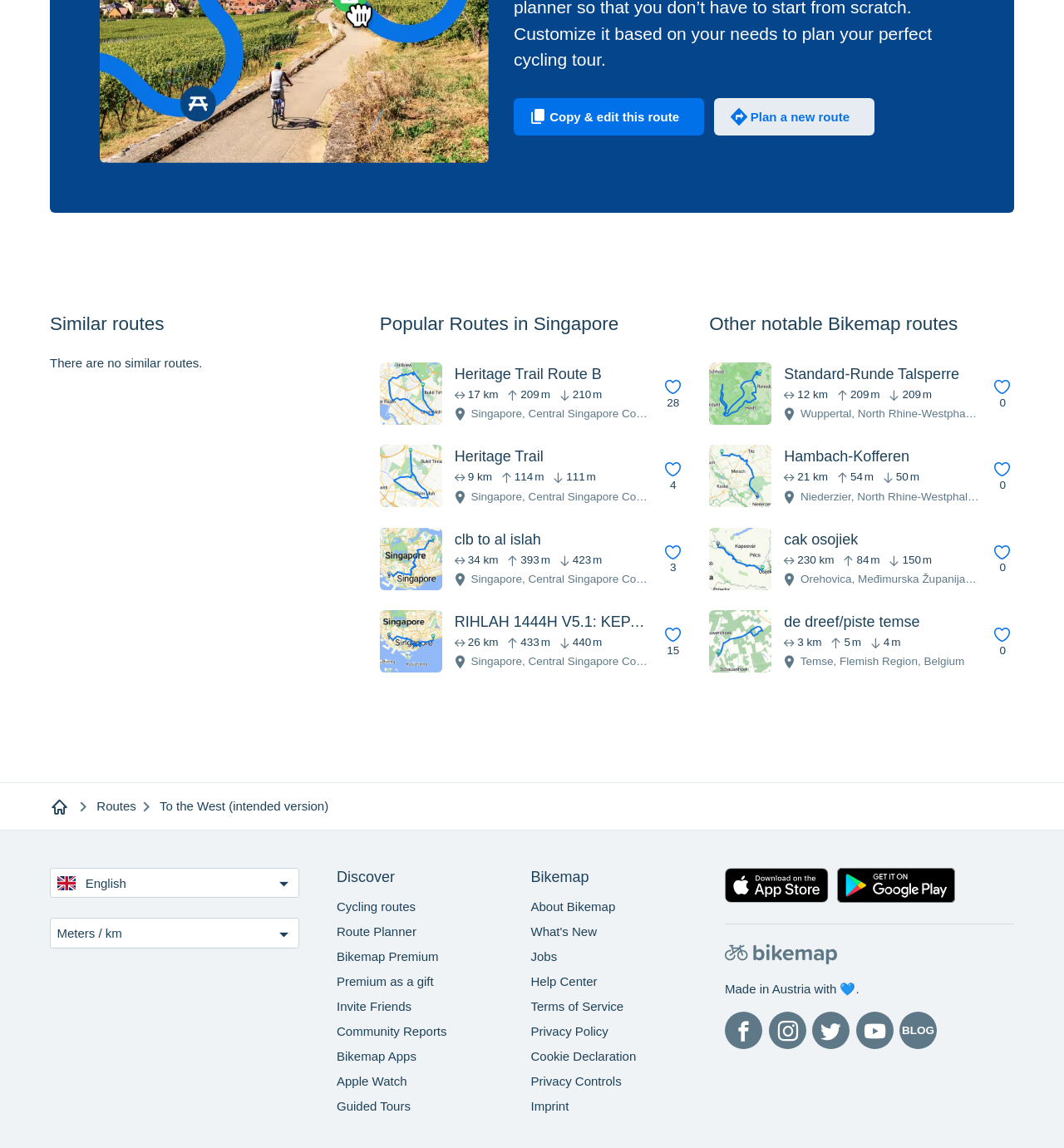Specify the bounding box coordinates for the region that must be clicked to perform the given instruction: "Plan a new route".

[0.671, 0.085, 0.822, 0.118]